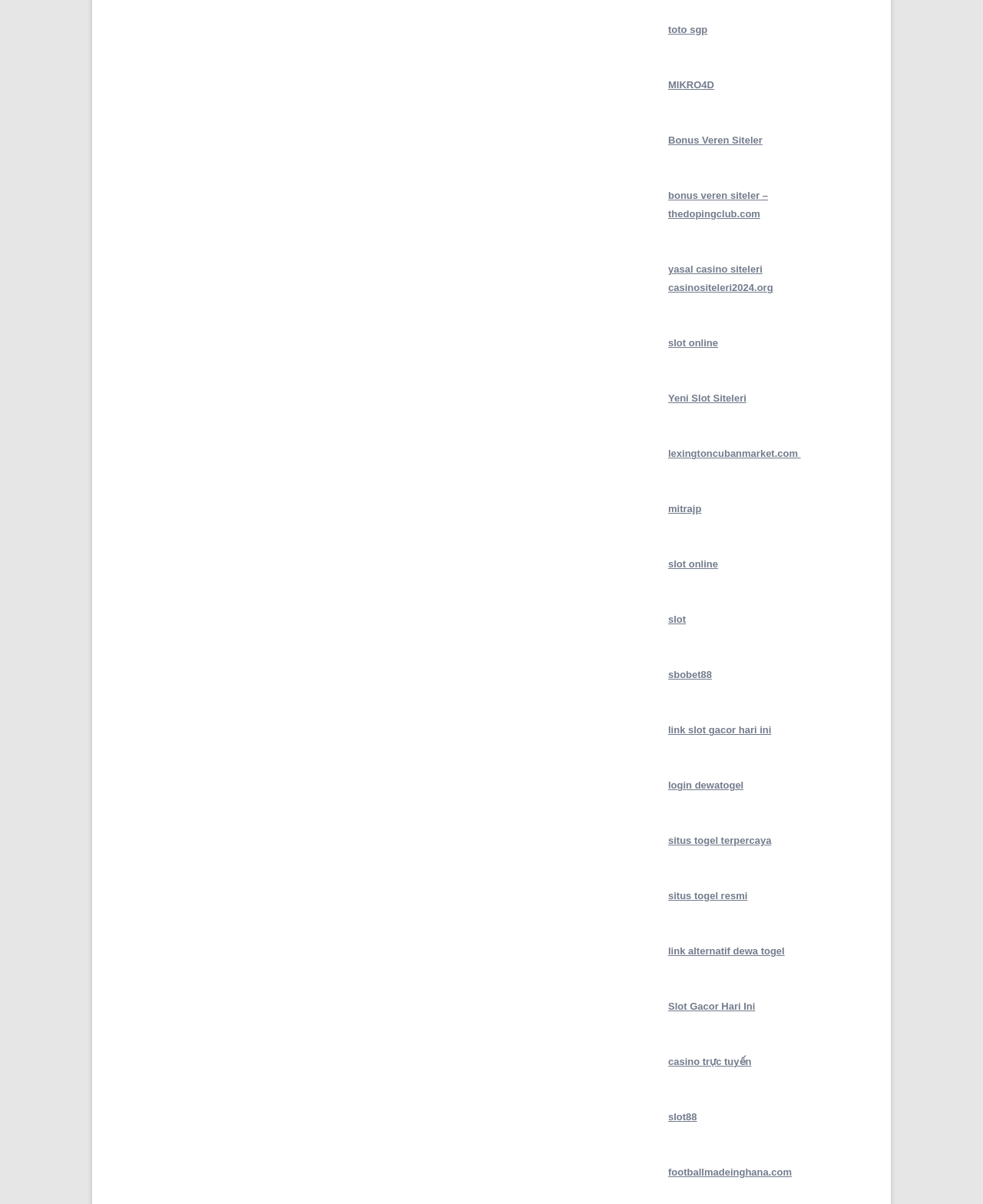Identify the bounding box coordinates of the part that should be clicked to carry out this instruction: "click on toto sgp link".

[0.68, 0.02, 0.72, 0.03]